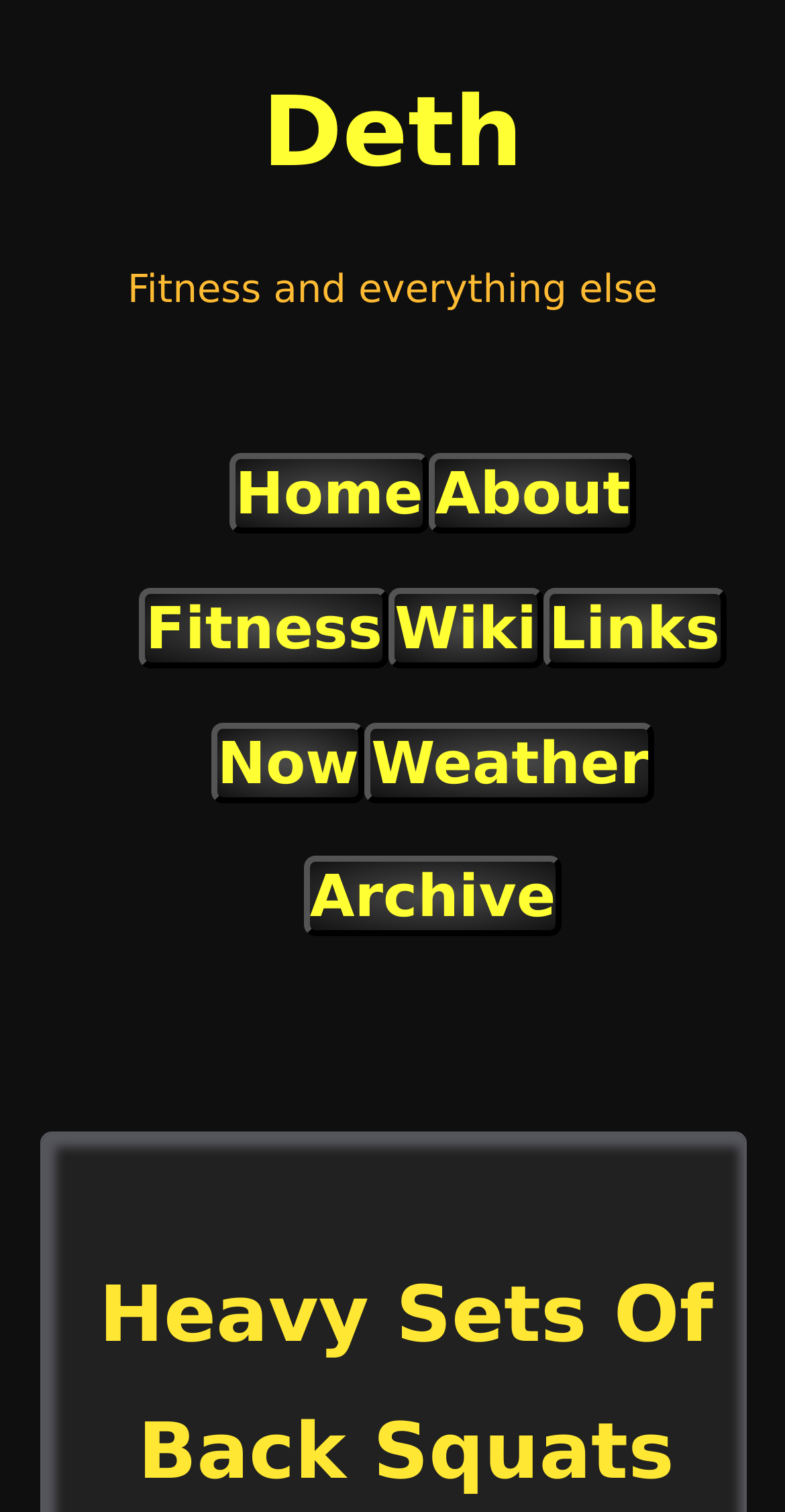Reply to the question with a brief word or phrase: What is the name of the blogger?

Deth